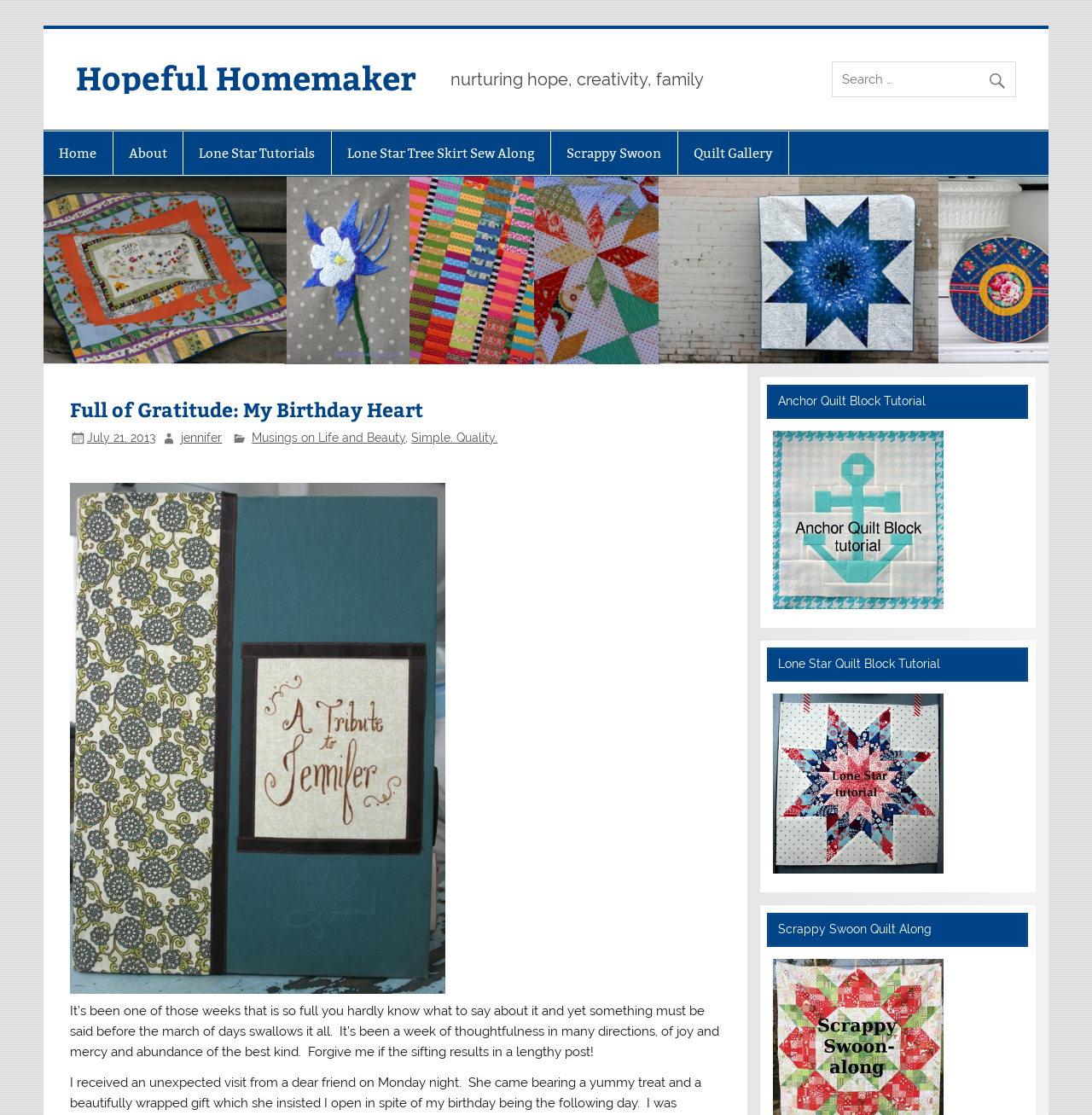Provide a short, one-word or phrase answer to the question below:
What is the name of the quilt block tutorial below the 'Anchor Quilt Block Tutorial'?

Lone Star Quilt Block